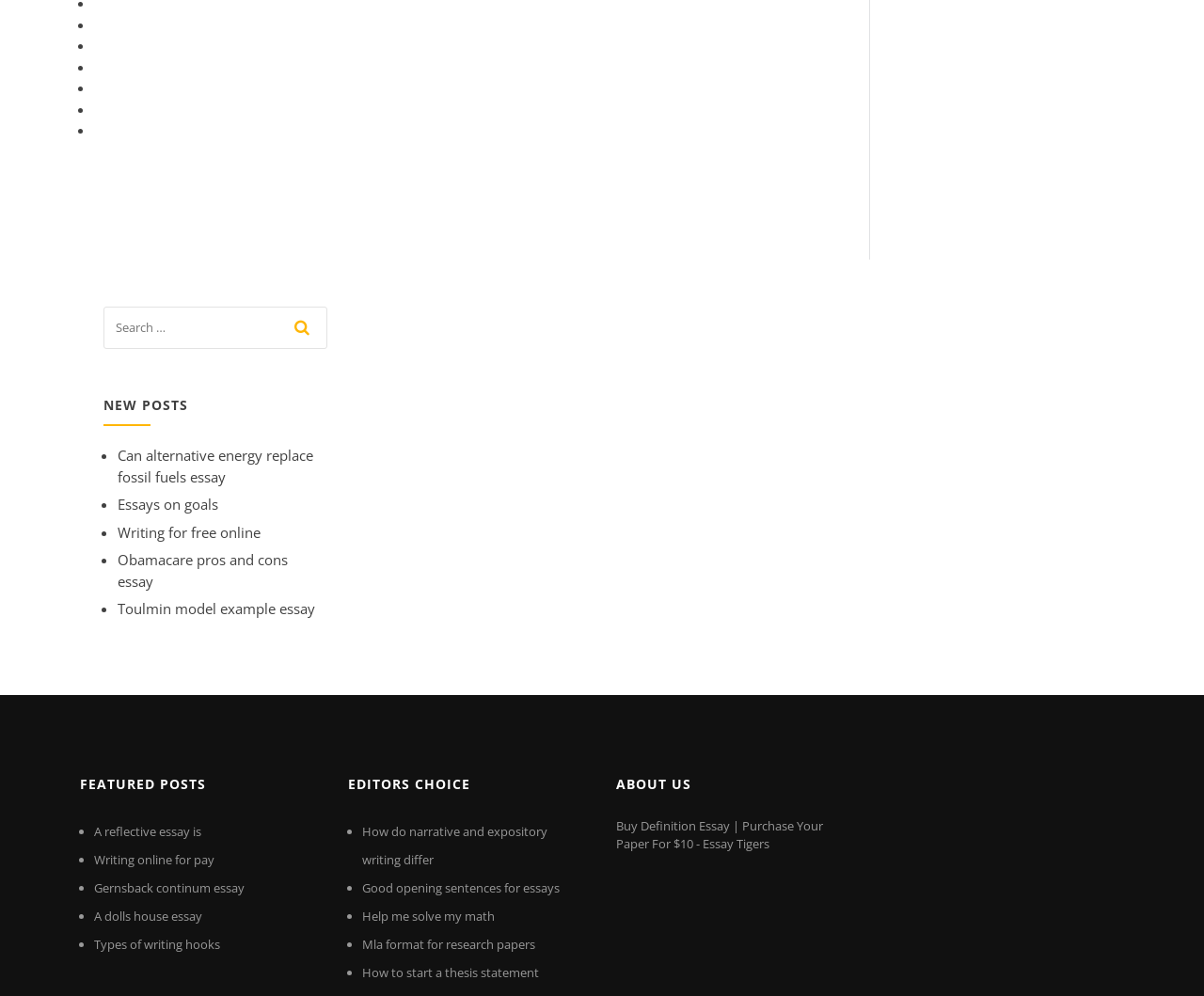Using the provided element description: "Gernsback continum essay", identify the bounding box coordinates. The coordinates should be four floats between 0 and 1 in the order [left, top, right, bottom].

[0.078, 0.883, 0.203, 0.9]